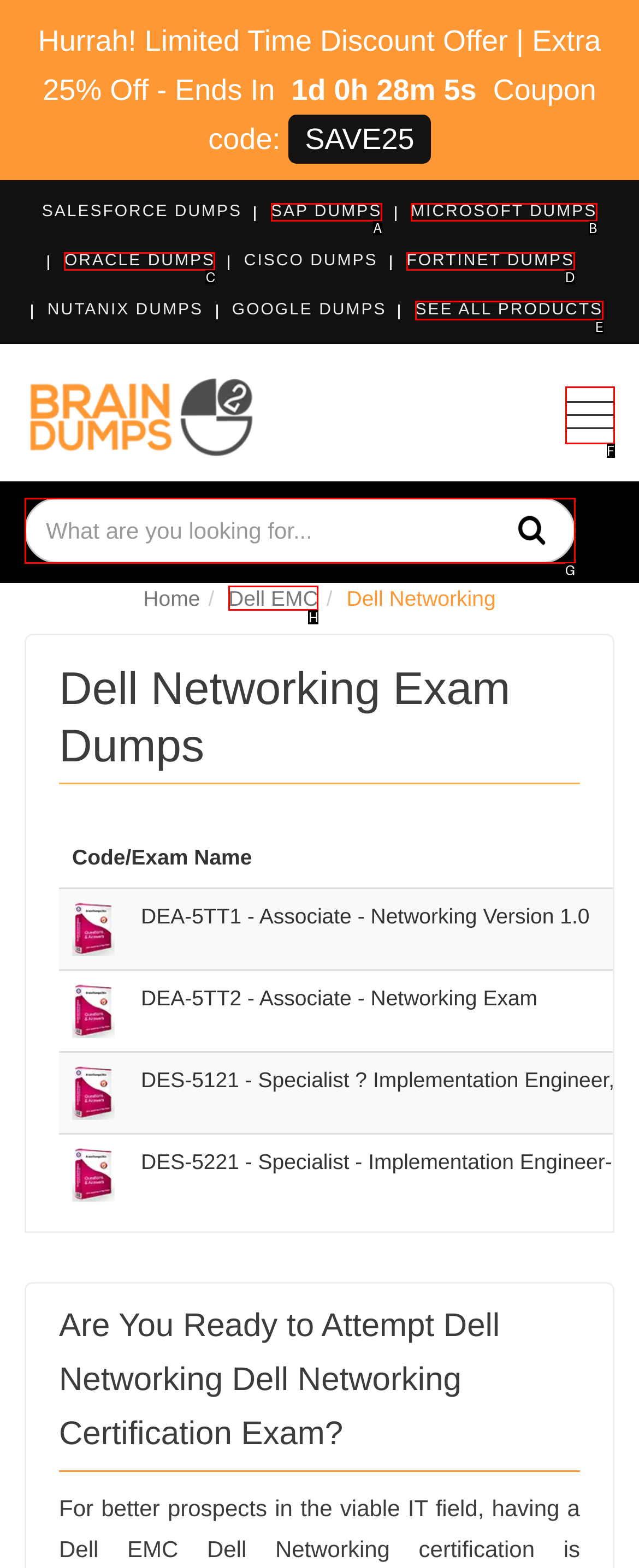Identify the correct choice to execute this task: Click on SEE ALL PRODUCTS link
Respond with the letter corresponding to the right option from the available choices.

E